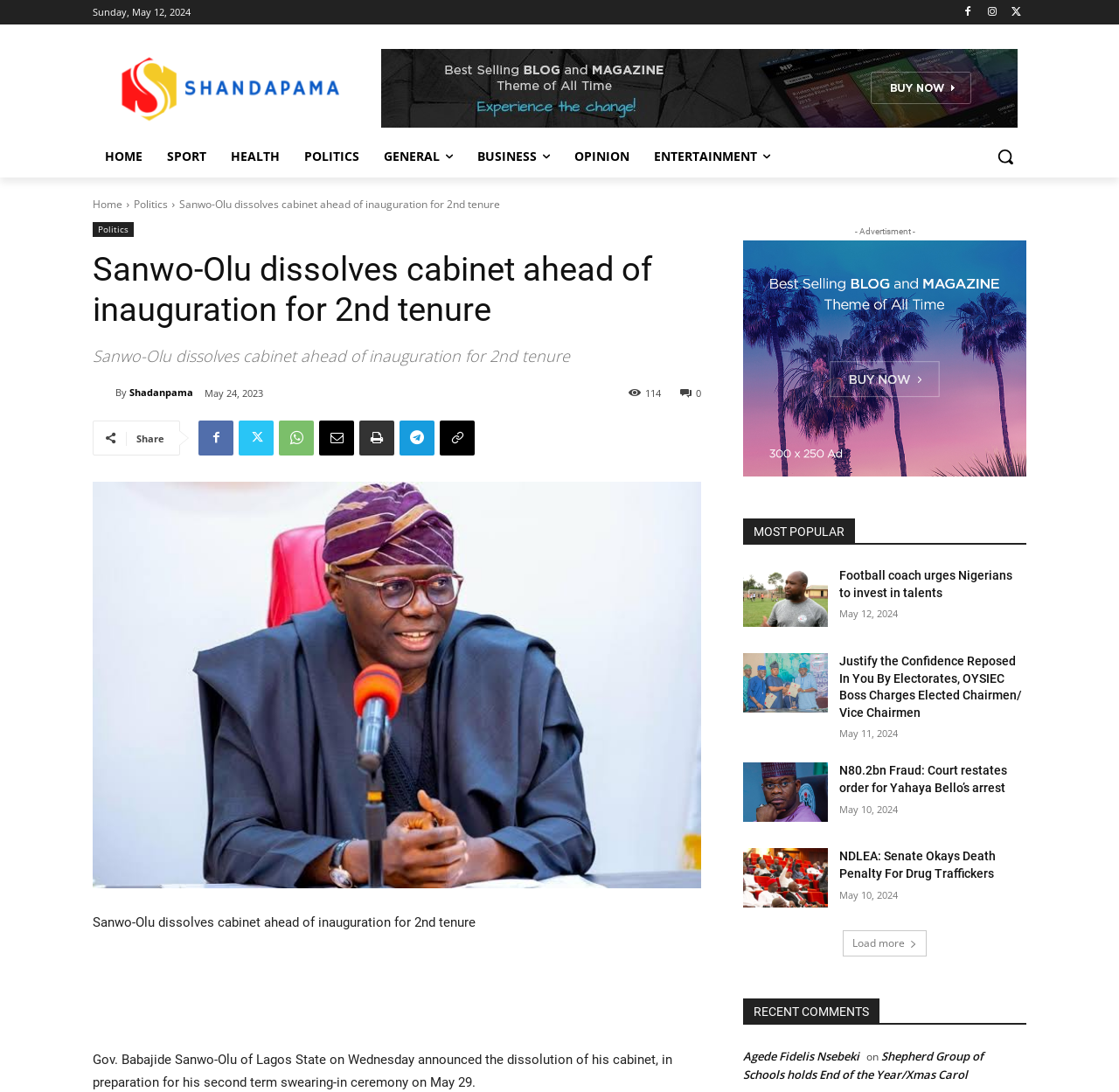How many comments are displayed on the webpage? From the image, respond with a single word or brief phrase.

1